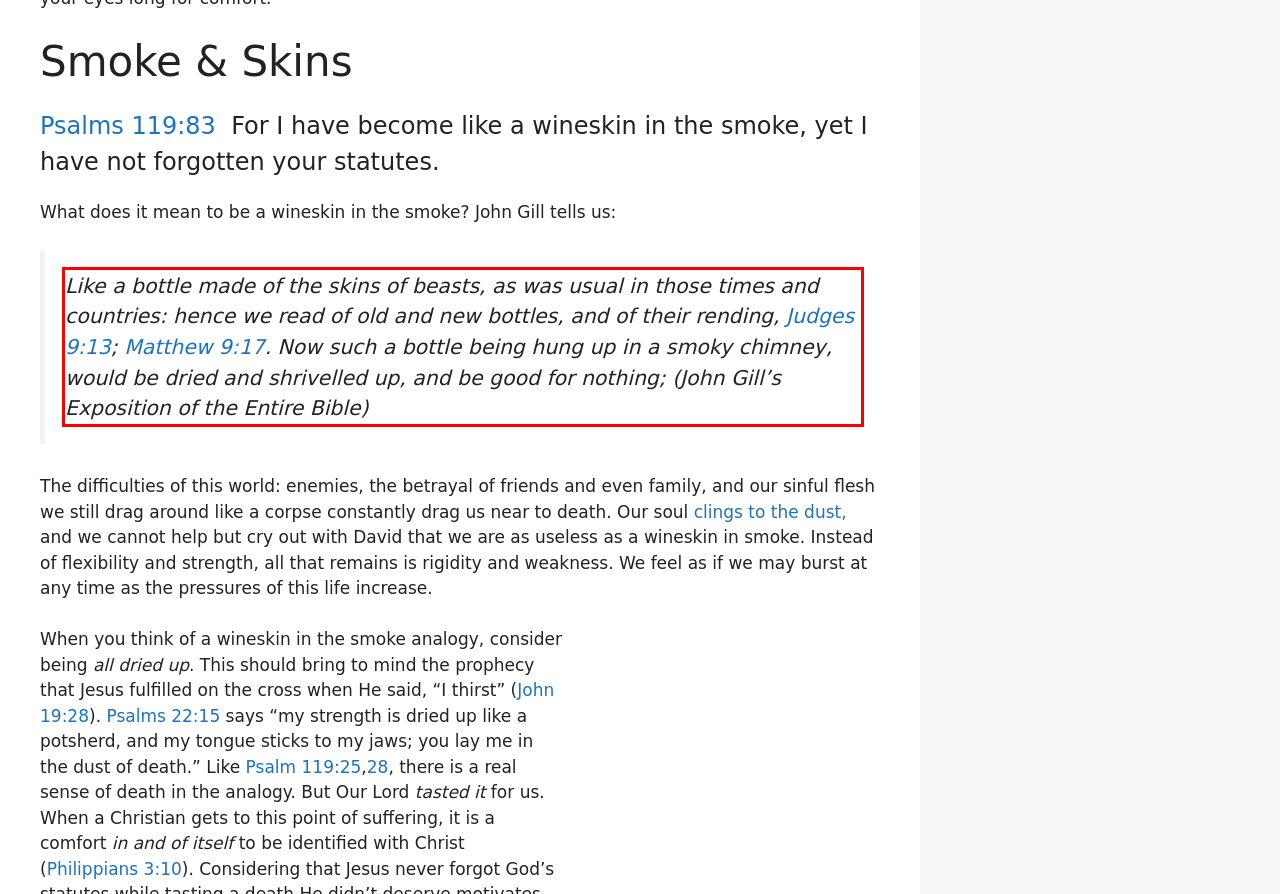Please recognize and transcribe the text located inside the red bounding box in the webpage image.

Like a bottle made of the skins of beasts, as was usual in those times and countries: hence we read of old and new bottles, and of their rending, Judges 9:13; Matthew 9:17. Now such a bottle being hung up in a smoky chimney, would be dried and shrivelled up, and be good for nothing; (John Gill’s Exposition of the Entire Bible)